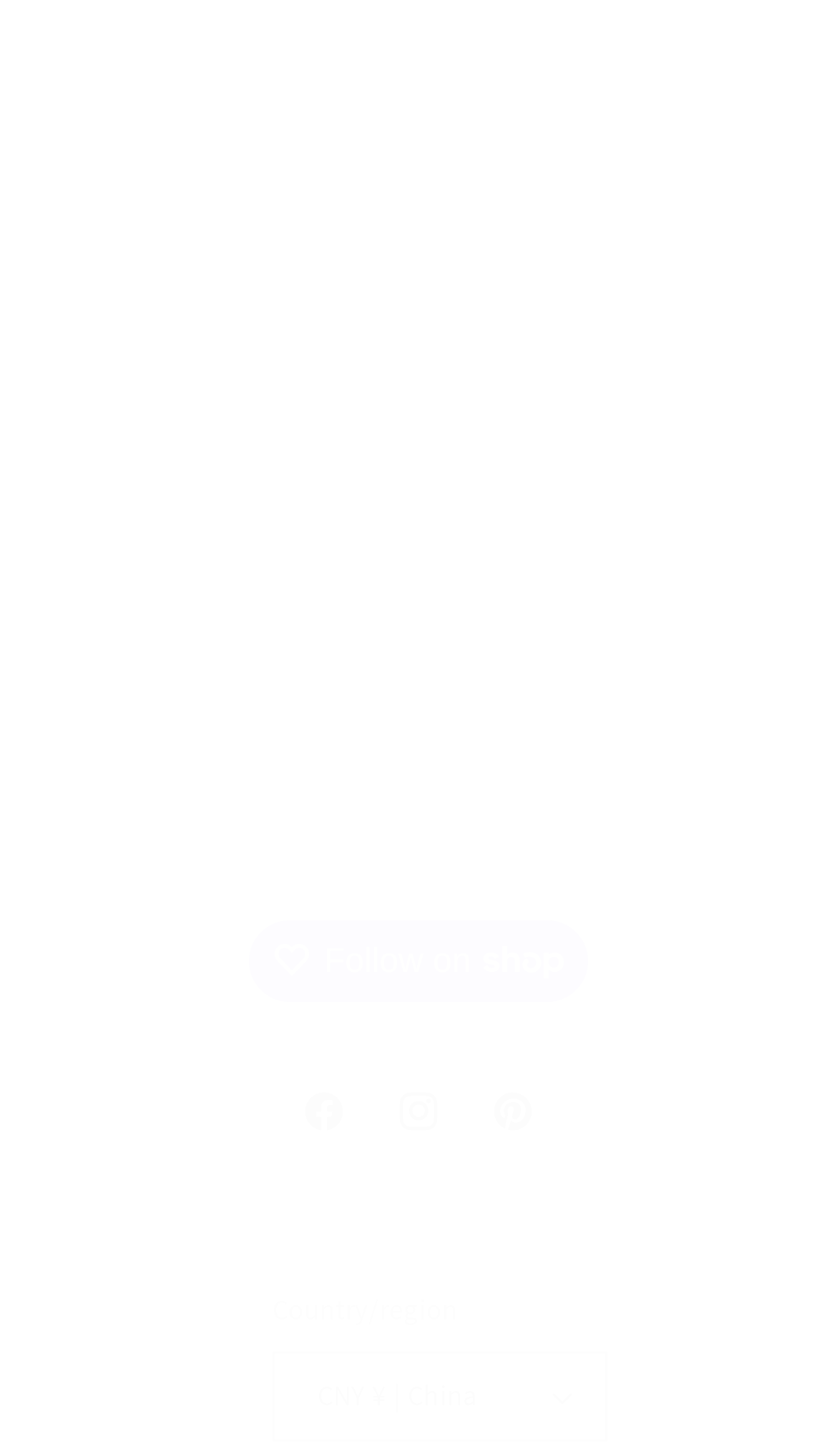Give the bounding box coordinates for this UI element: "Search". The coordinates should be four float numbers between 0 and 1, arranged as [left, top, right, bottom].

[0.103, 0.084, 0.897, 0.151]